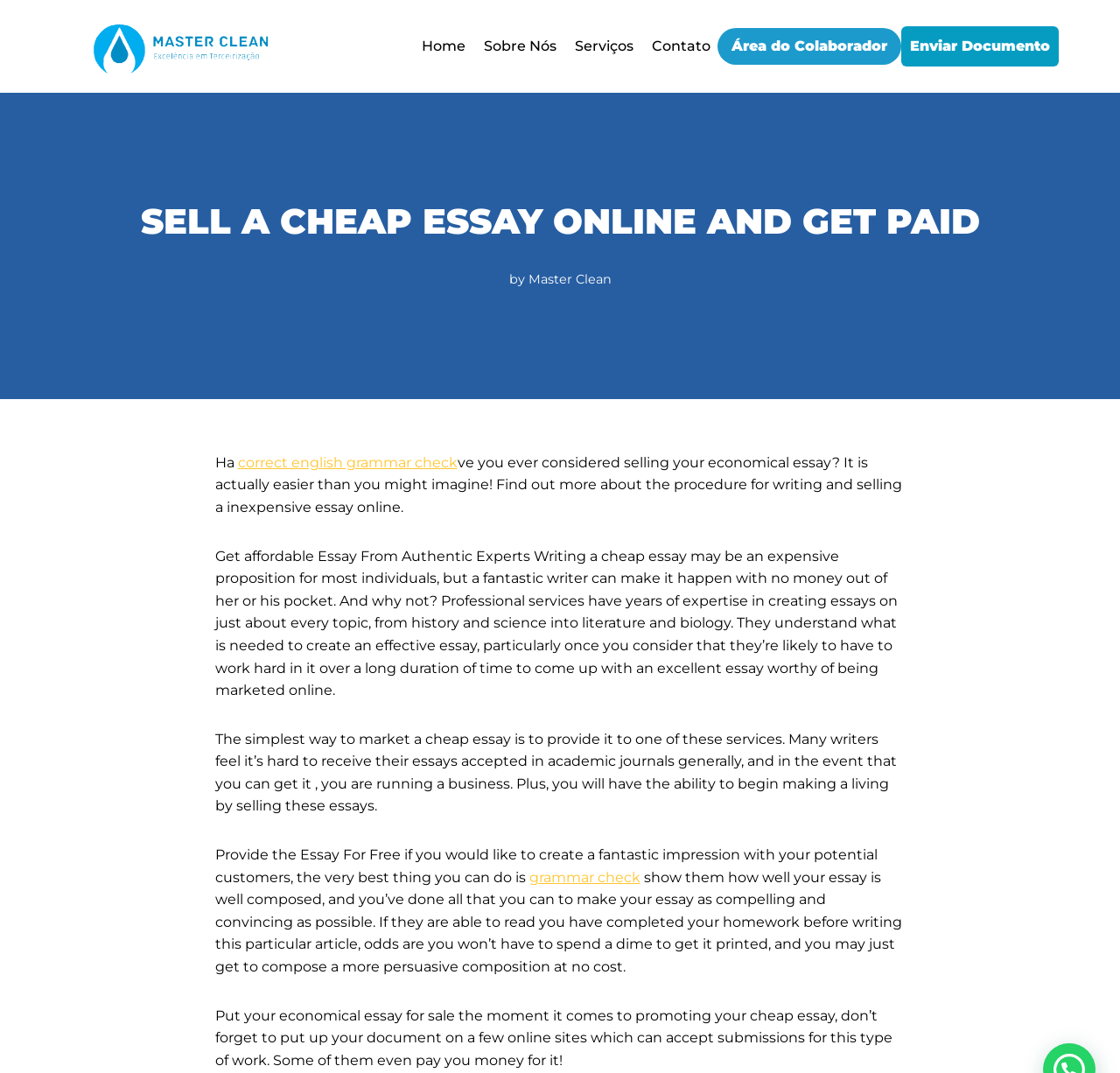Find the bounding box of the UI element described as follows: "Enviar Documento".

[0.805, 0.025, 0.945, 0.062]